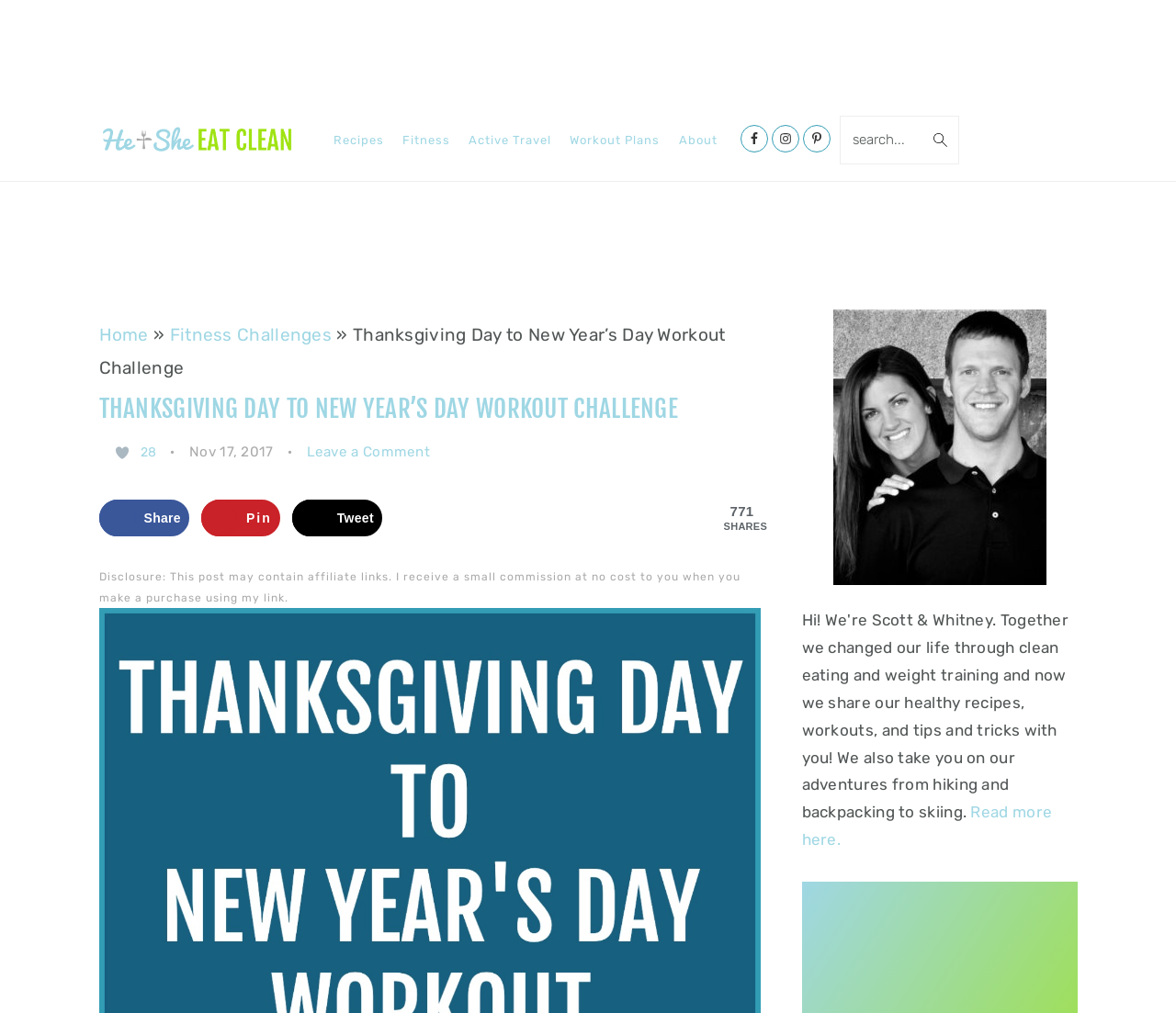Please specify the bounding box coordinates of the region to click in order to perform the following instruction: "Go to the 'Fitness' page".

[0.342, 0.11, 0.394, 0.167]